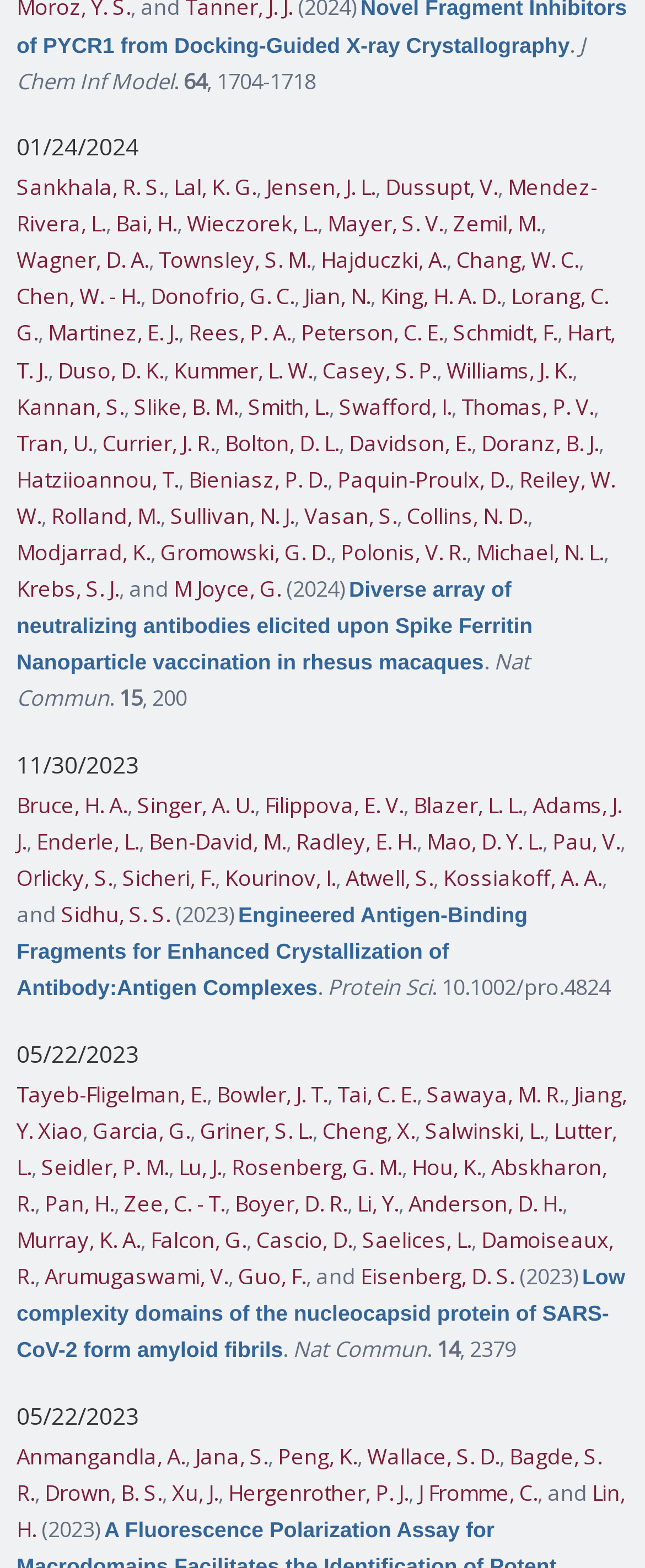Specify the bounding box coordinates of the area that needs to be clicked to achieve the following instruction: "View article by Sankhala, R. S.".

[0.026, 0.11, 0.254, 0.129]